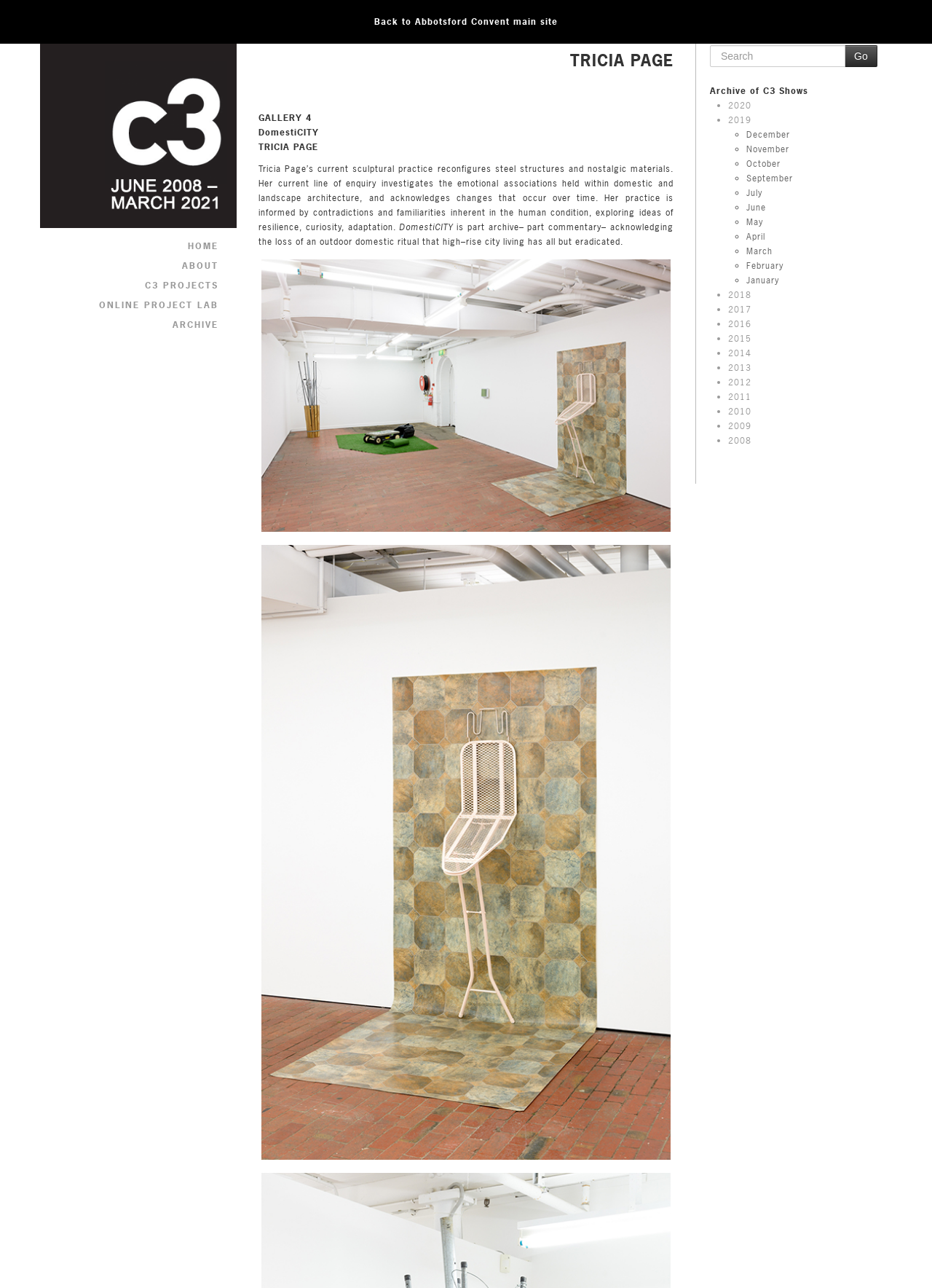Find the bounding box coordinates of the area to click in order to follow the instruction: "Search for a specific term".

[0.762, 0.035, 0.907, 0.052]